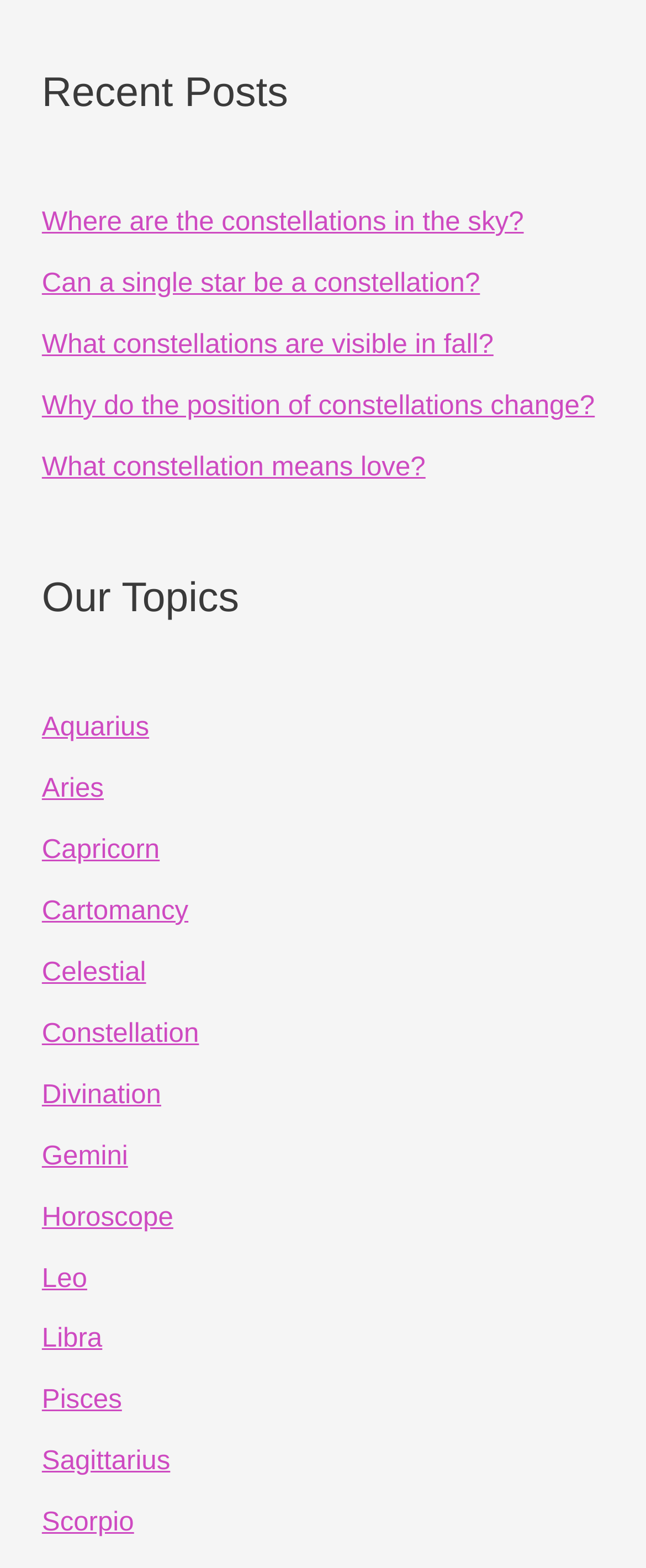Use a single word or phrase to answer the following:
How many topics are listed under 'Our Topics'?

12